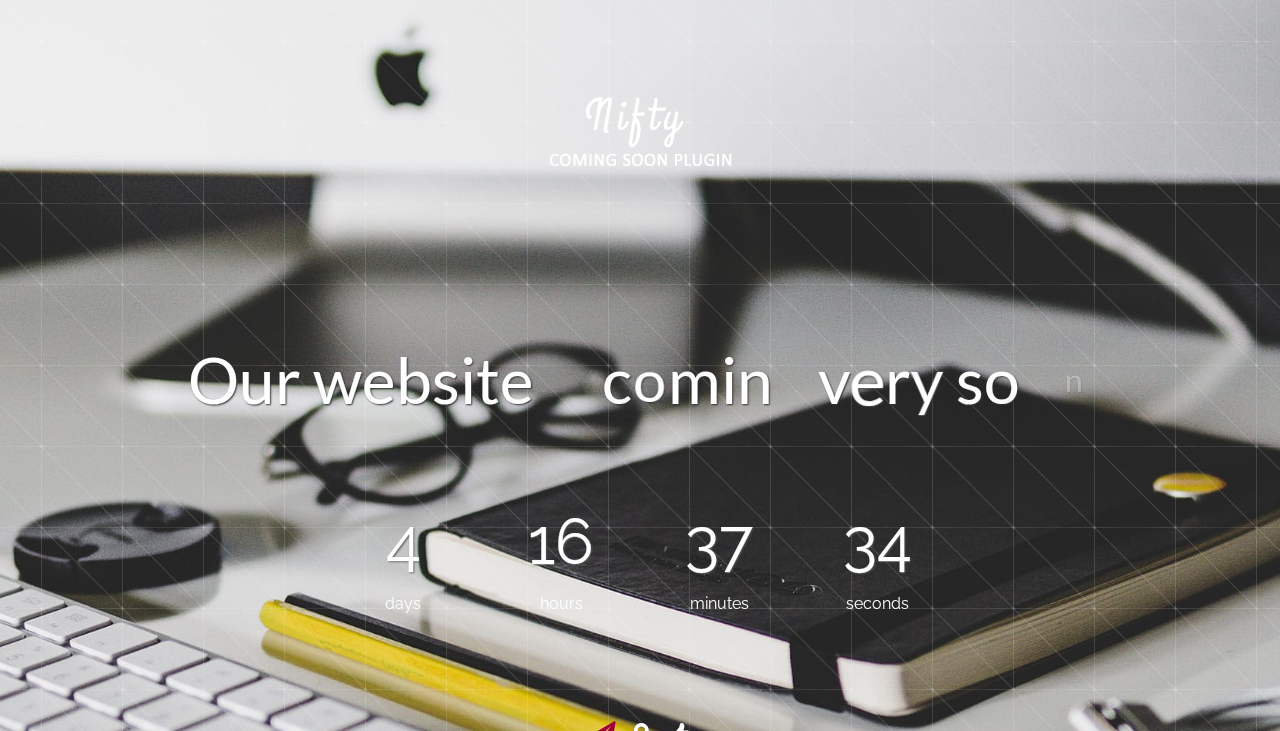Provide a short answer to the following question with just one word or phrase: What is the unit of time being counted down?

days, hours, minutes, seconds